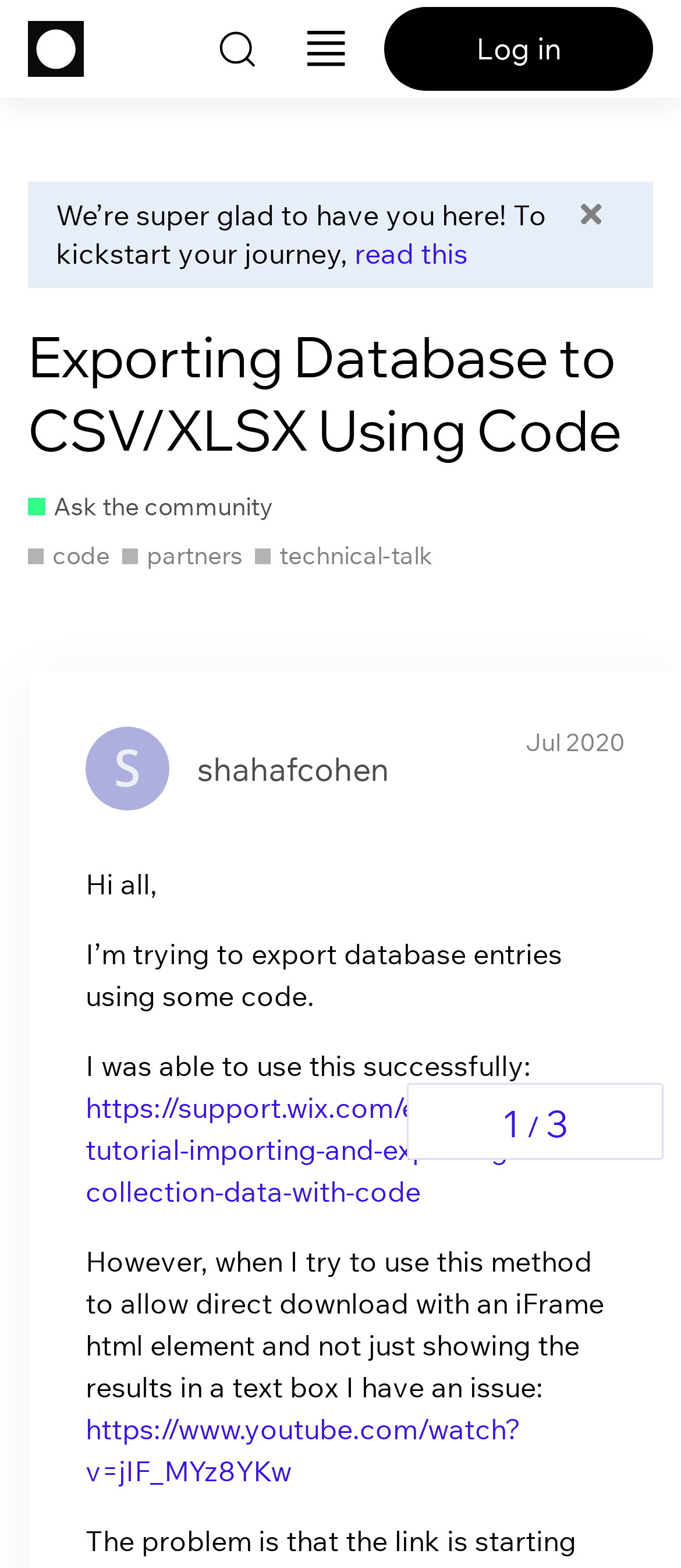Give a one-word or short-phrase answer to the following question: 
What is the format of the database entries being exported?

CSV/XLSX